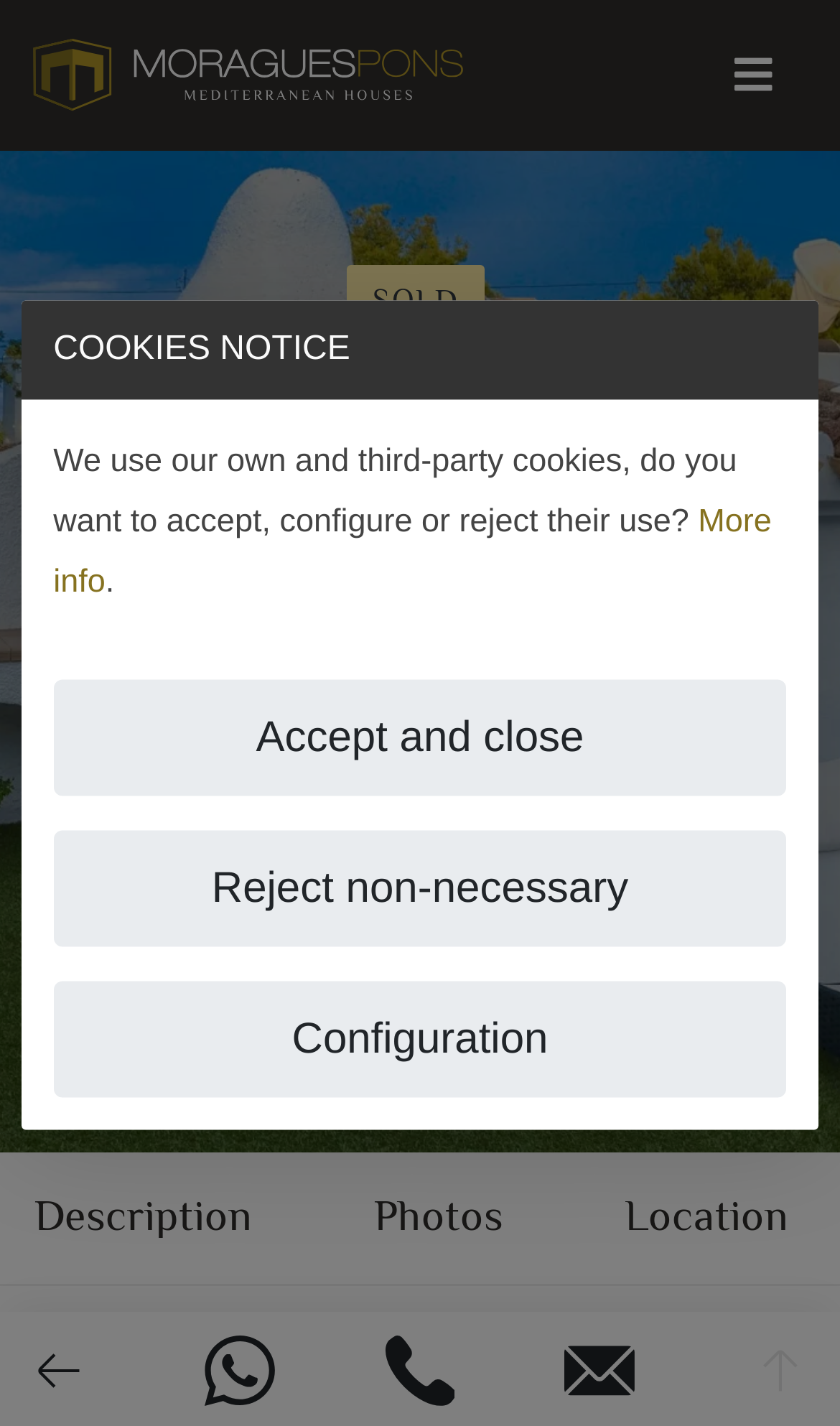Could you indicate the bounding box coordinates of the region to click in order to complete this instruction: "Read villa description".

[0.041, 0.808, 0.3, 0.9]